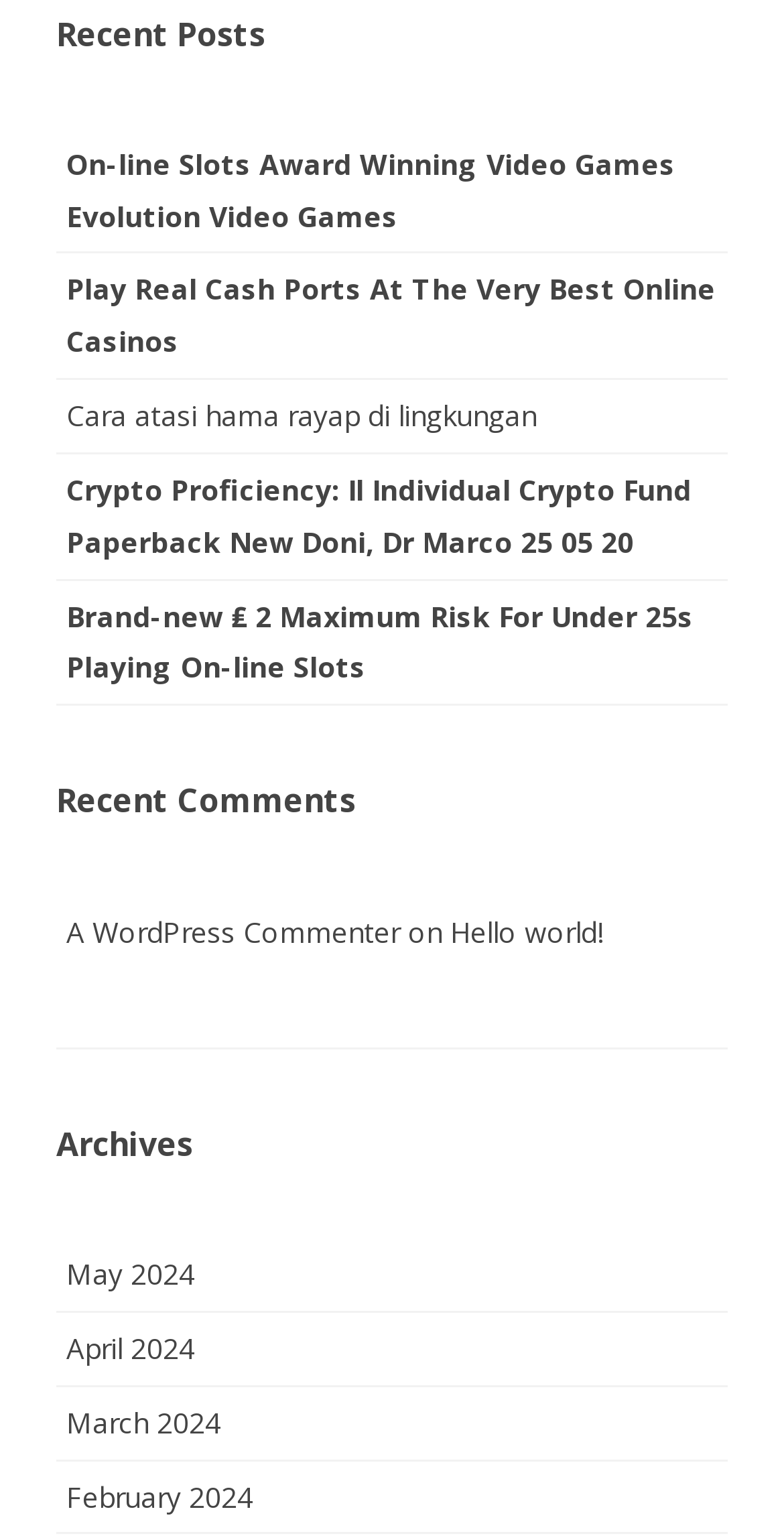How many months are listed in the 'Archives' section?
Kindly offer a detailed explanation using the data available in the image.

I counted the number of links under the 'Archives' heading, which are 'May 2024', 'April 2024', 'March 2024', and 'February 2024', and found that there are 4 months listed.